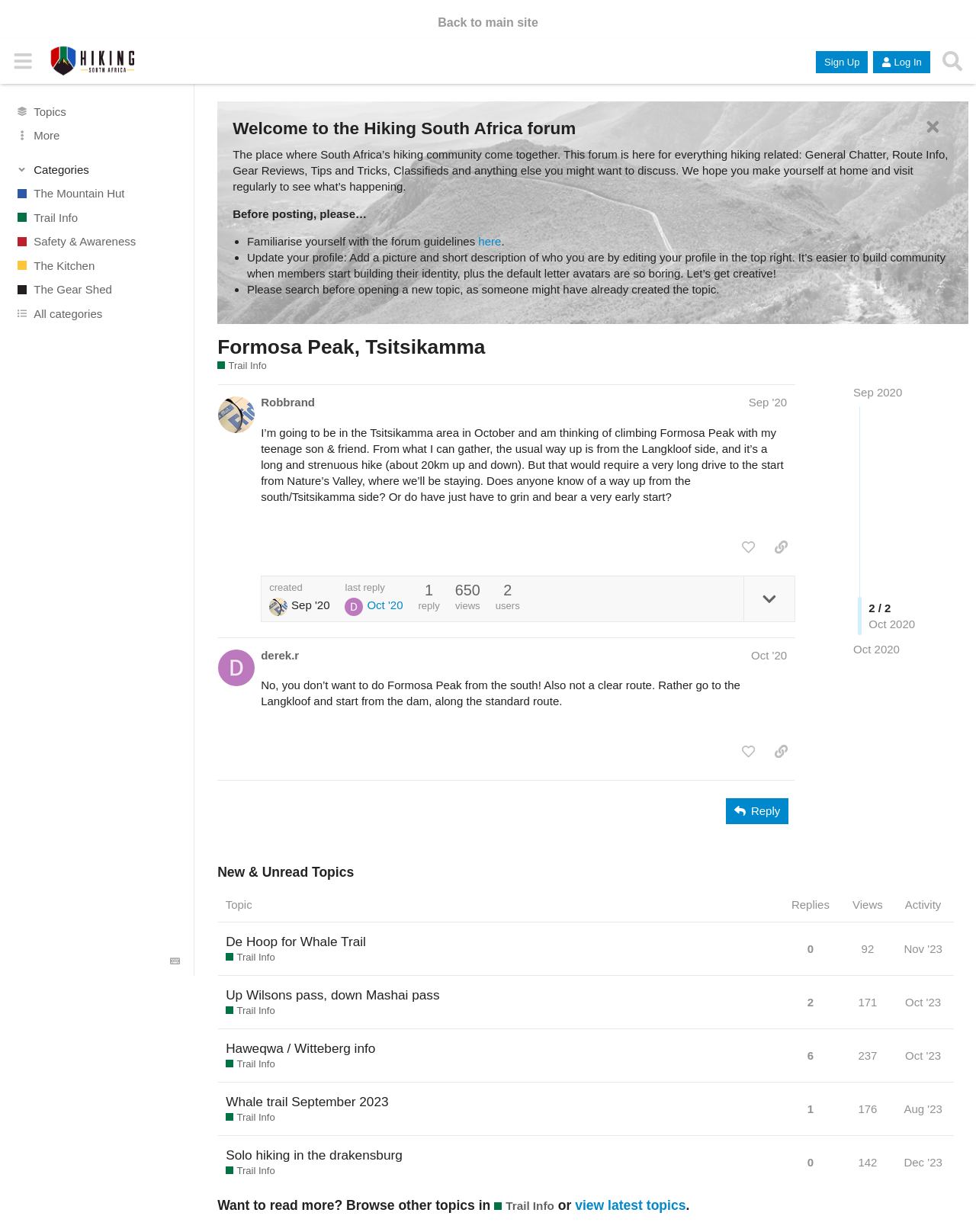How many categories are there in the sidebar?
Analyze the image and provide a thorough answer to the question.

I counted the number of categories in the sidebar by looking at the links labeled 'The Mountain Hut', 'Trail Info', 'Safety & Awareness', 'The Kitchen', 'The Gear Shed', and 'All categories'.